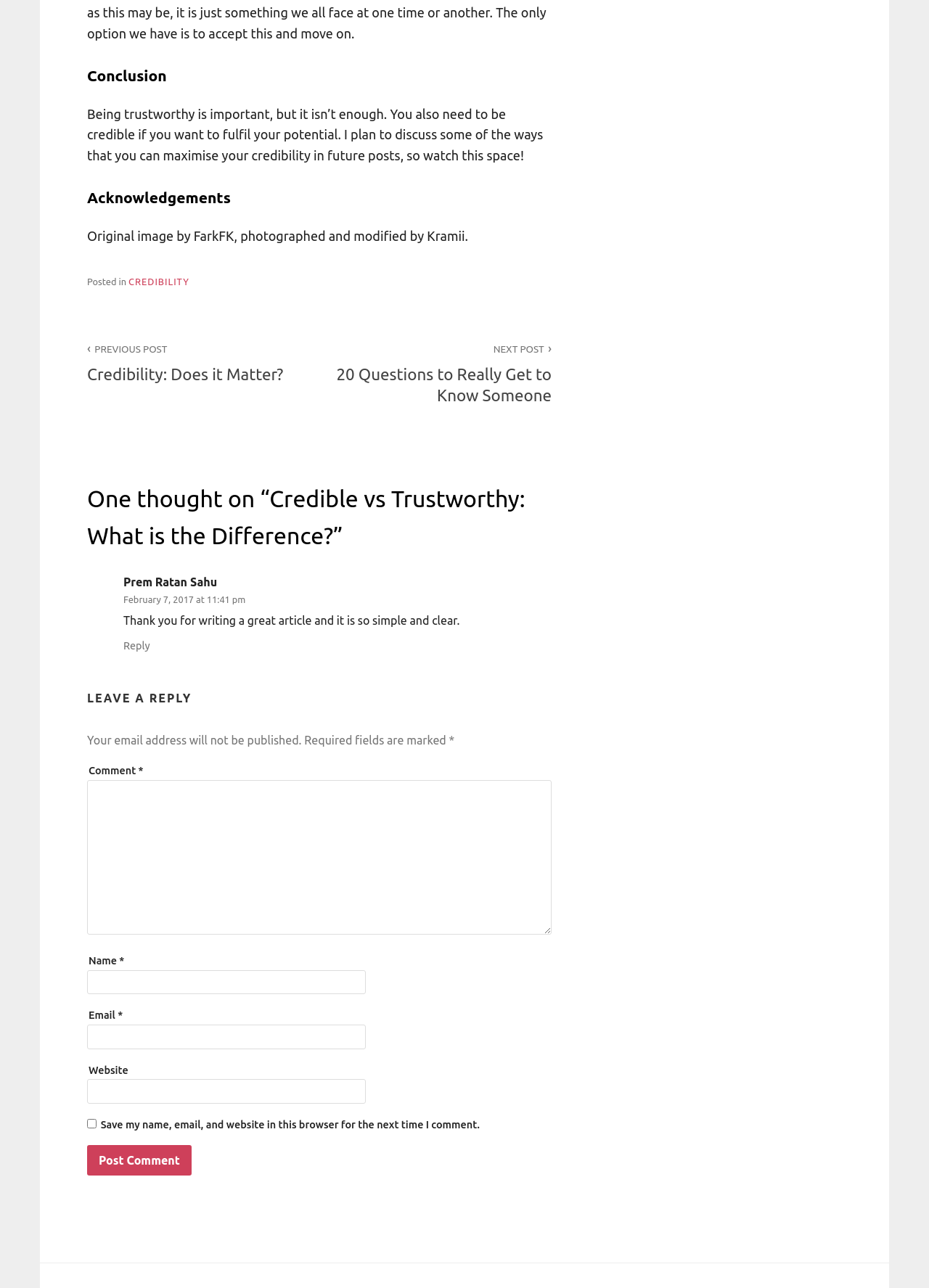Locate the bounding box coordinates of the clickable element to fulfill the following instruction: "Type in the 'Comment' textbox". Provide the coordinates as four float numbers between 0 and 1 in the format [left, top, right, bottom].

[0.094, 0.606, 0.594, 0.725]